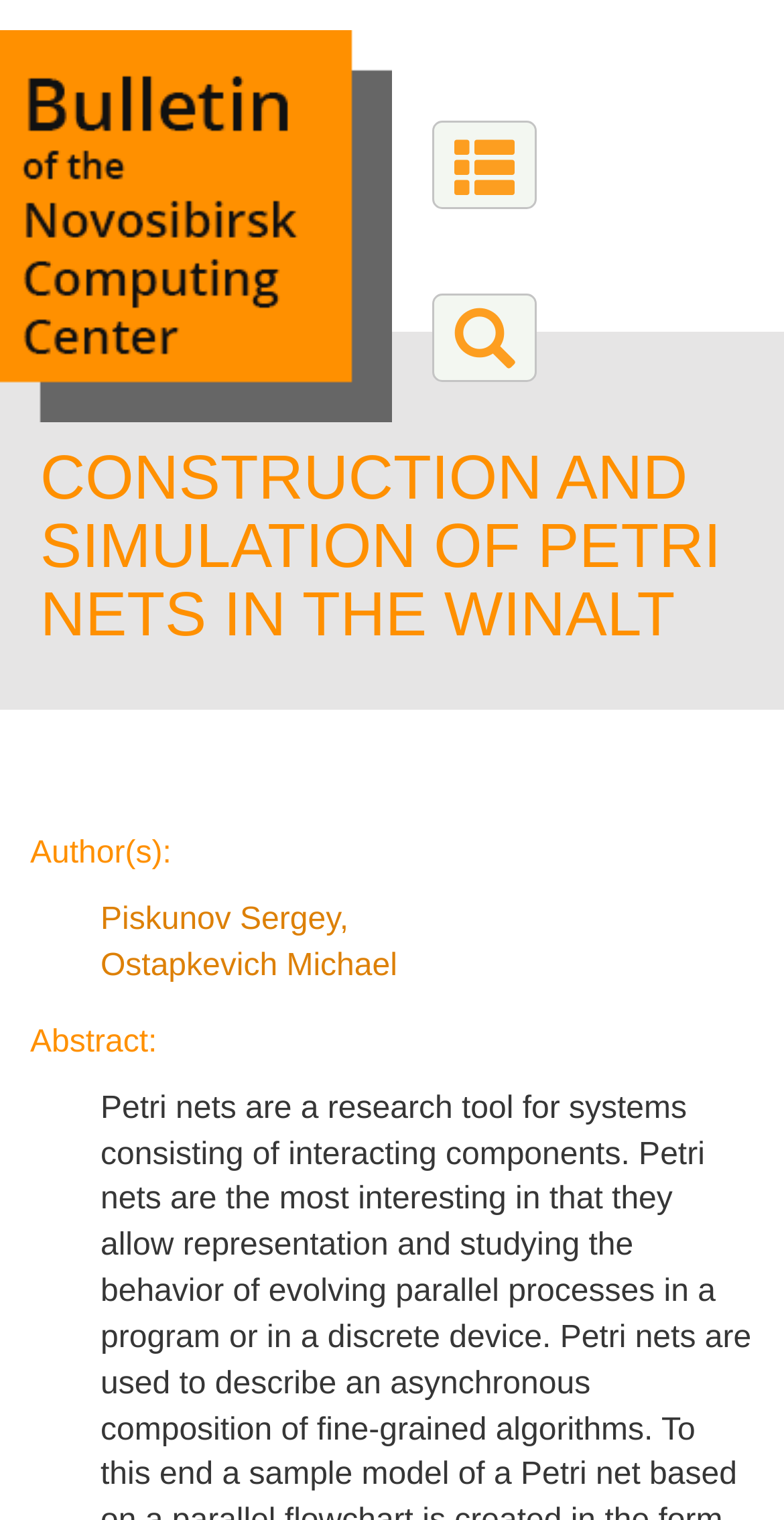Extract the bounding box coordinates for the HTML element that matches this description: "Search". The coordinates should be four float numbers between 0 and 1, i.e., [left, top, right, bottom].

[0.551, 0.193, 0.685, 0.251]